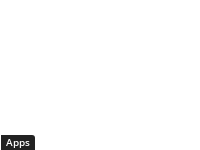What is the focus of the section where the 'Apps' button is located? Examine the screenshot and reply using just one word or a brief phrase.

Instagram applications